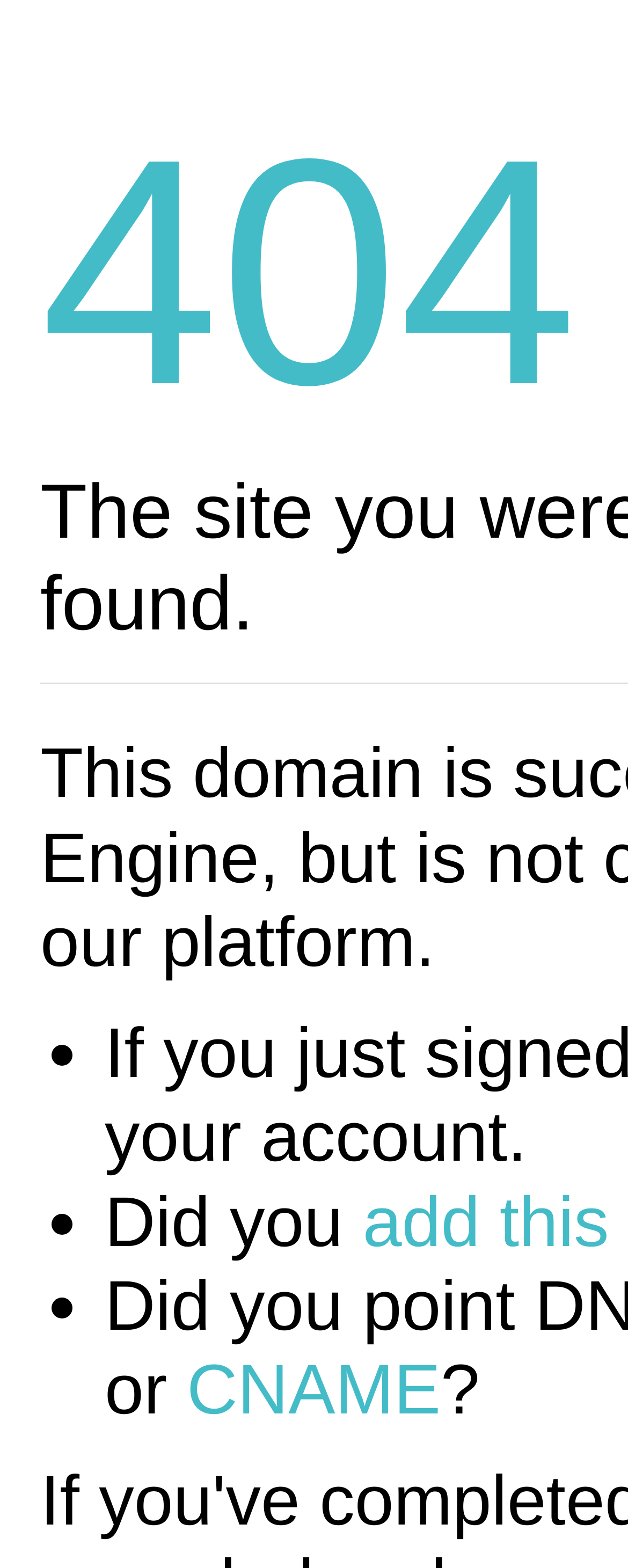Provide an in-depth caption for the elements present on the webpage.

The webpage displays a 404 Not Found error message, indicating that the site is not configured. The page contains a list of bullet points, with three list markers arranged vertically, taking up a small portion of the left side of the page. 

To the right of the list markers, there are three lines of text. The first line starts with "Did you" and spans about half of the page's width. The second line contains the word "or" and is positioned below the first line. The third line consists of a link labeled "CNAME" followed by a question mark. The link takes up about half of the page's width and is positioned below the second line.